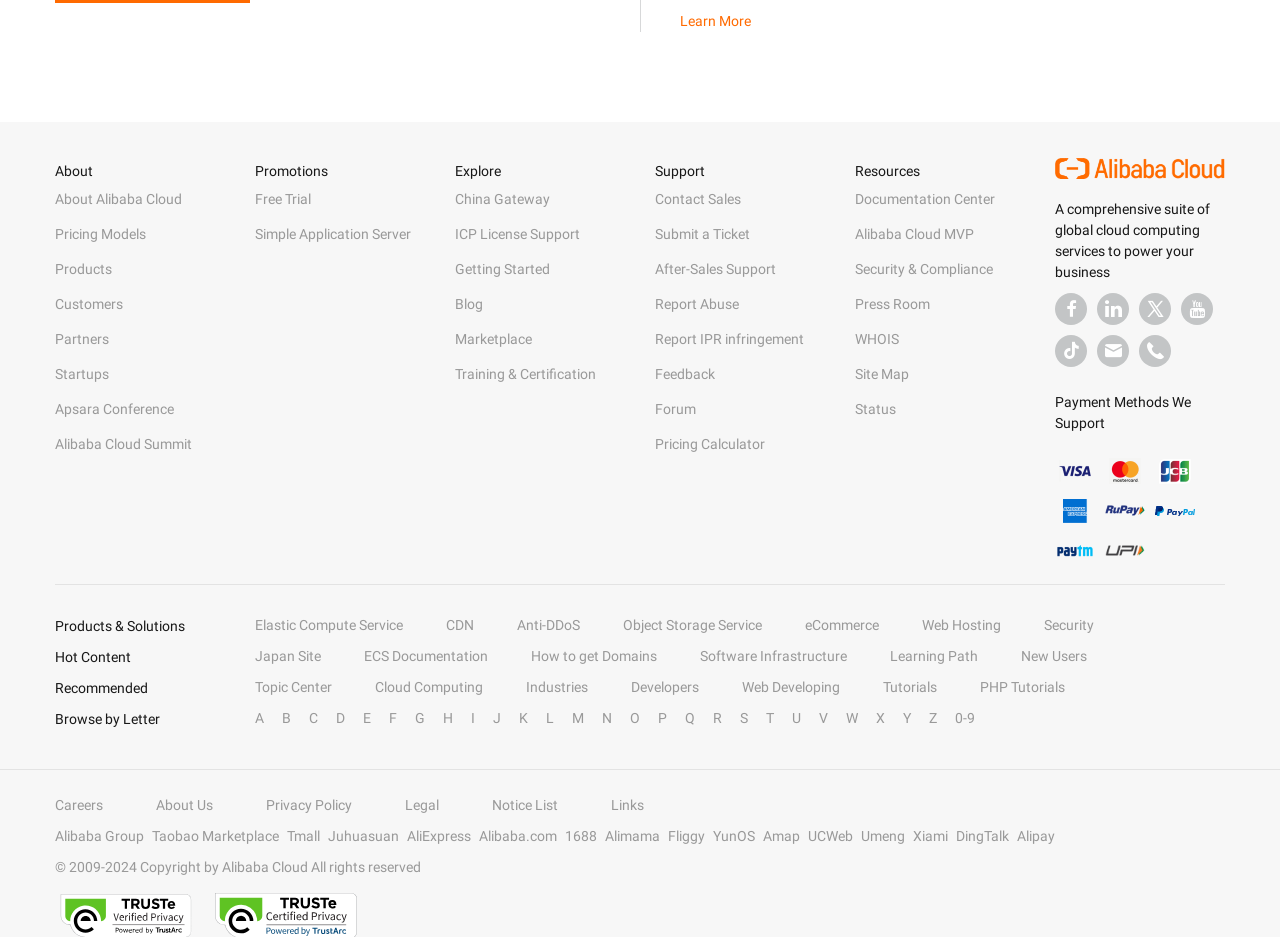Please locate the bounding box coordinates of the element that should be clicked to complete the given instruction: "View products".

[0.043, 0.279, 0.088, 0.296]